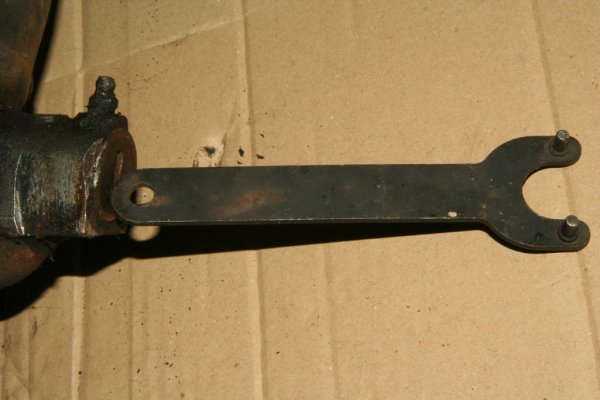What is the possible purpose of the fork-like end?
Please provide a full and detailed response to the question.

The possible purpose of the fork-like end can be inferred by analyzing the caption, which suggests that the fork-like end 'may engage with another component for rotation or adjustment'.